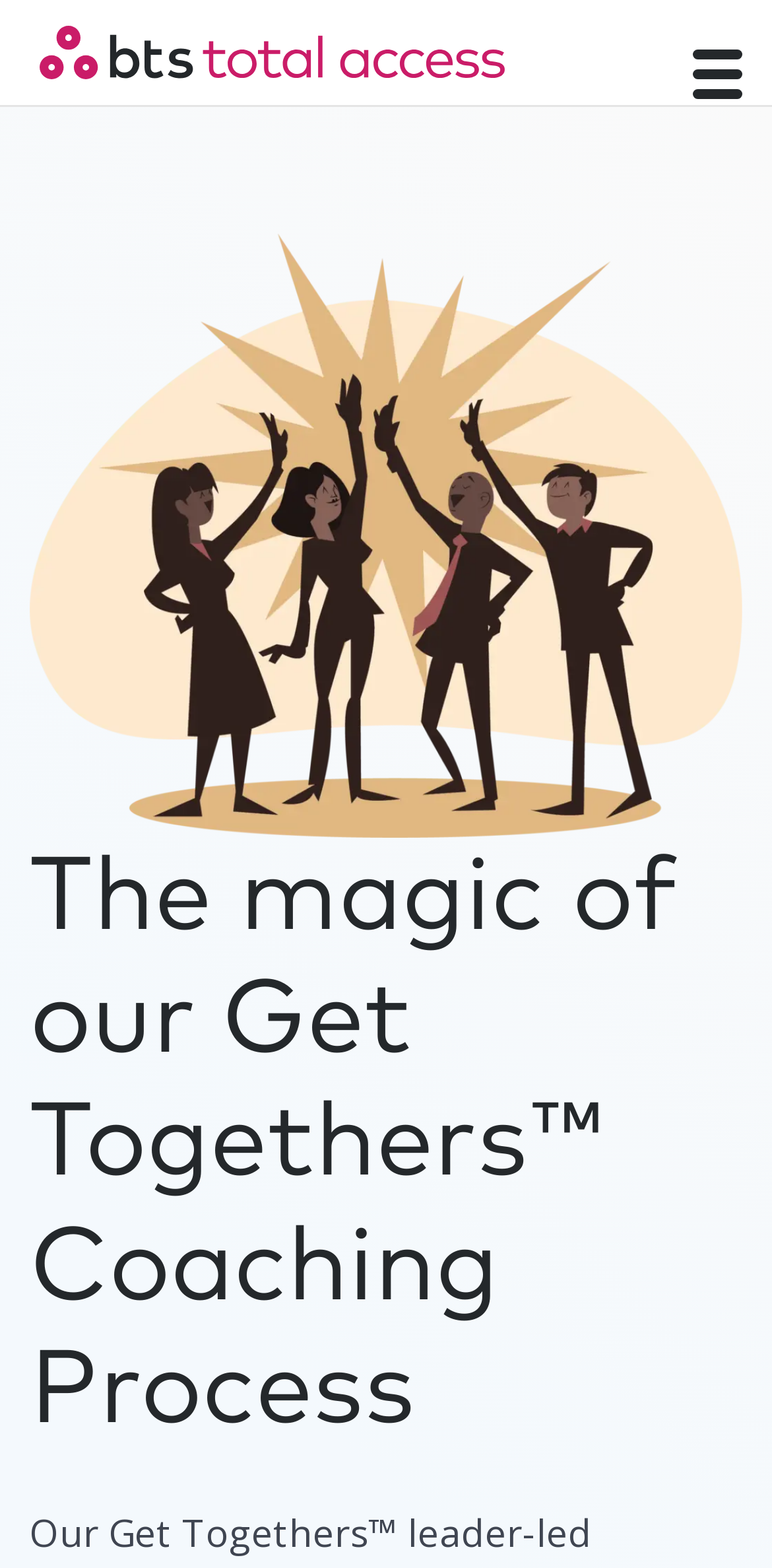Identify and provide the text content of the webpage's primary headline.

The magic of our Get Togethers™ Coaching Process